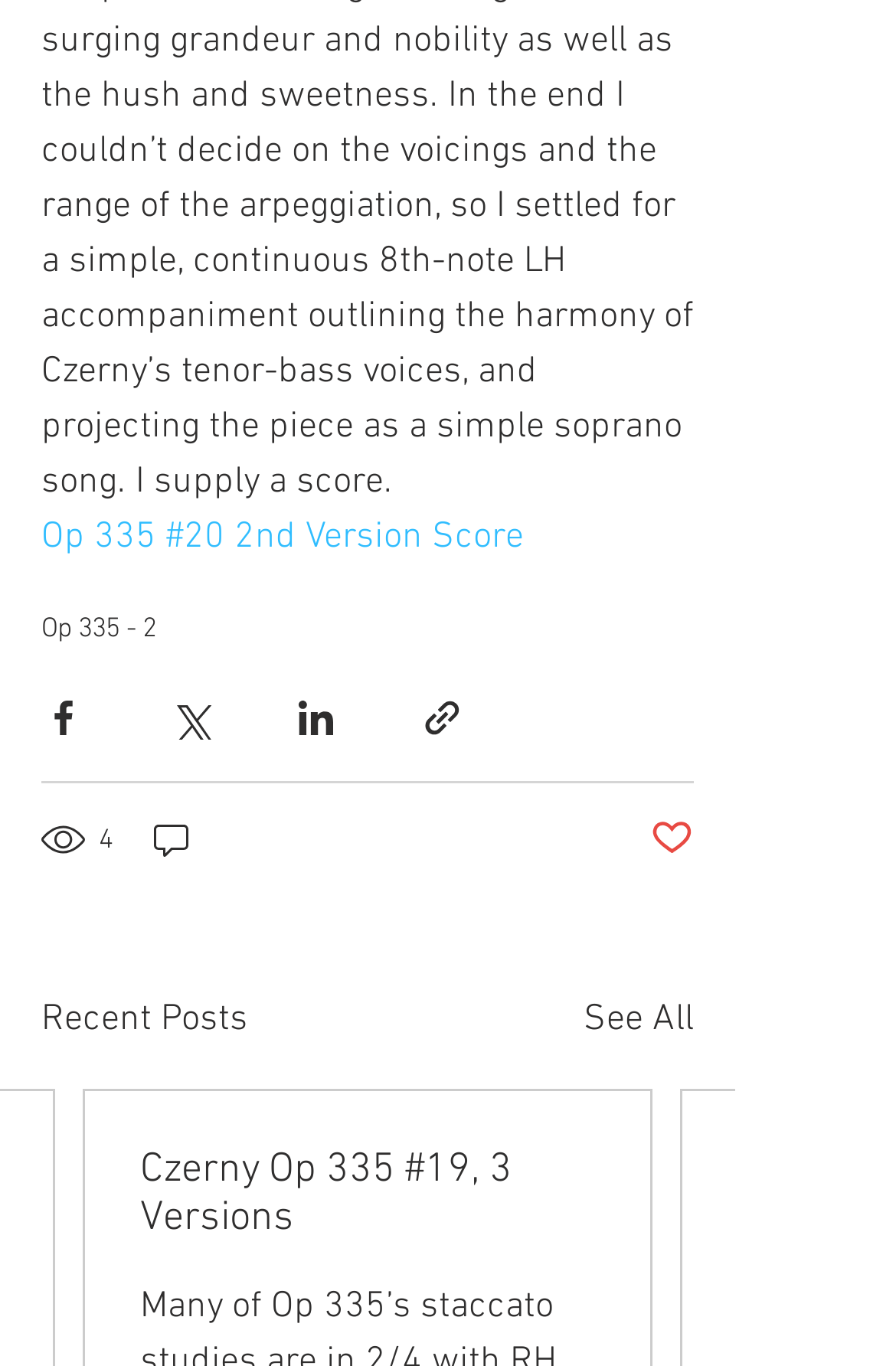Find the bounding box coordinates of the element to click in order to complete the given instruction: "See all recent posts."

[0.651, 0.726, 0.774, 0.766]